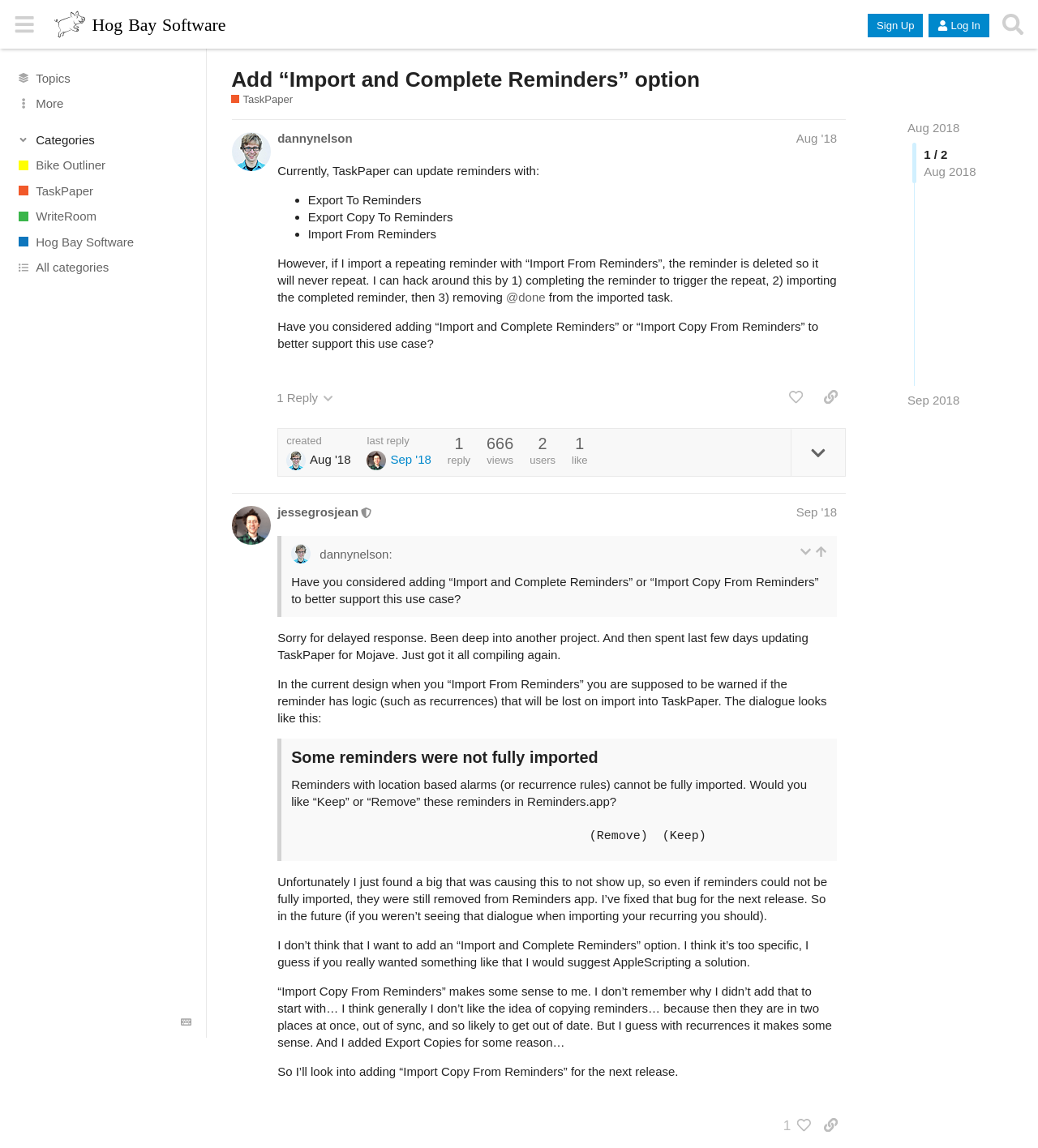Illustrate the webpage's structure and main components comprehensively.

This webpage is a support forum discussion page from Hog Bay Software, specifically about TaskPaper. At the top, there is a header section with a button to expand or collapse the sidebar, a link to Hog Bay Software Support, and buttons to sign up or log in. Below the header, there are links to various topics, including Bike Outliner, TaskPaper, and WriteRoom.

The main content of the page is a discussion thread with two posts. The first post, from dannynelson, is a request to add an "Import and Complete Reminders" option to TaskPaper. The post lists the current features of TaskPaper, including exporting to reminders, exporting a copy to reminders, and importing from reminders. dannynelson explains that when importing a repeating reminder, the reminder is deleted, and proposes a workaround. The post also includes a button to reply to the post and a link to view the post's details.

The second post, from jessergrosjean, is a response to dannynelson's post. jessergrosjean apologizes for the delayed response and explains that they have been busy with another project. They then discuss the current design of TaskPaper's import feature, which warns users if a reminder has logic that will be lost on import. jessergrosjean also mentions a bug that caused reminders to be removed from Reminders app even if they couldn't be fully imported, and notes that this bug has been fixed for the next release.

Throughout the page, there are various buttons and links to perform actions, such as expanding or collapsing sections, quoting posts, and viewing post details. There are also images and icons used to represent different elements, such as the Hog Bay Software Support logo and the expand/collapse icons.